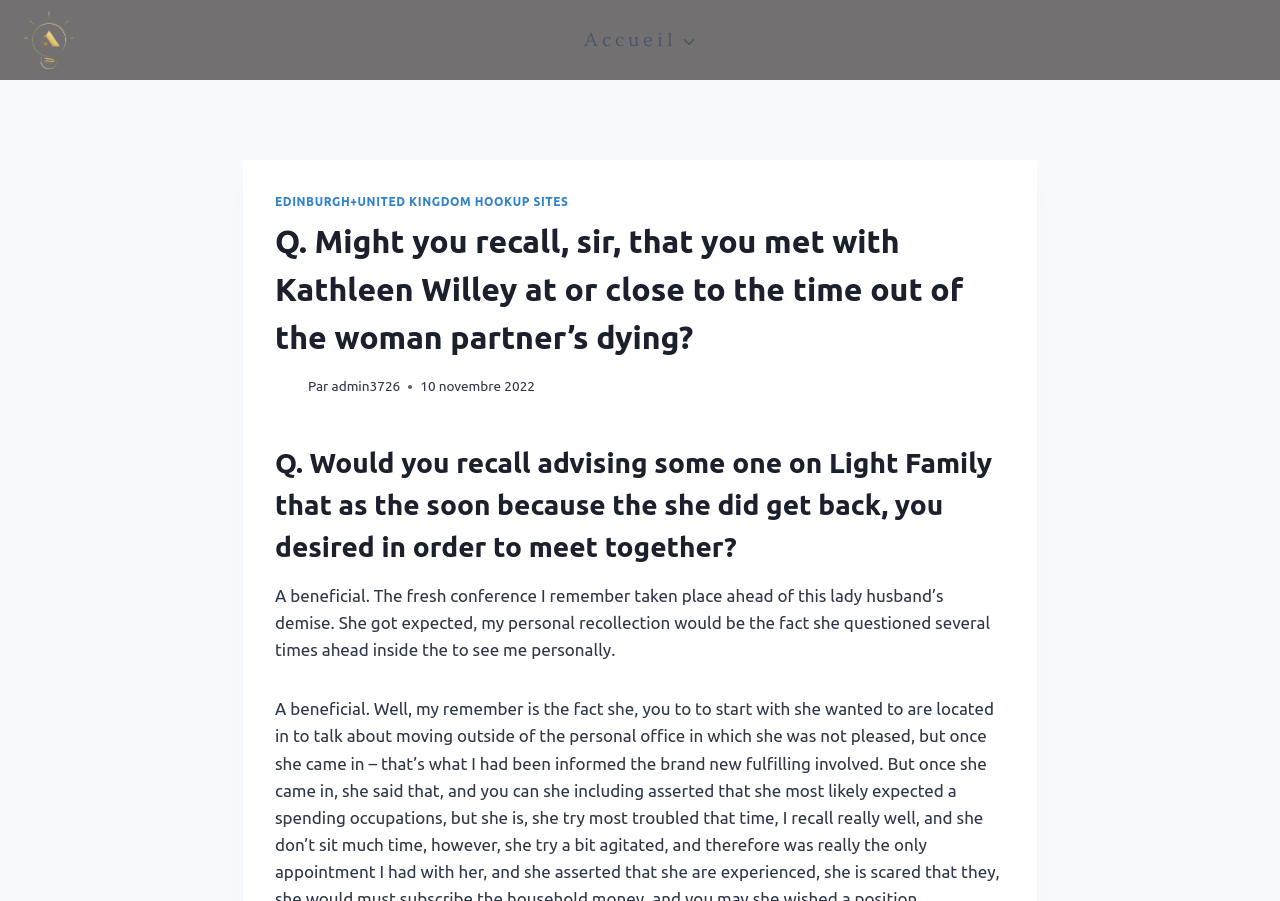Based on the element description "Digital Corpus of Sanskrit", predict the bounding box coordinates of the UI element.

None